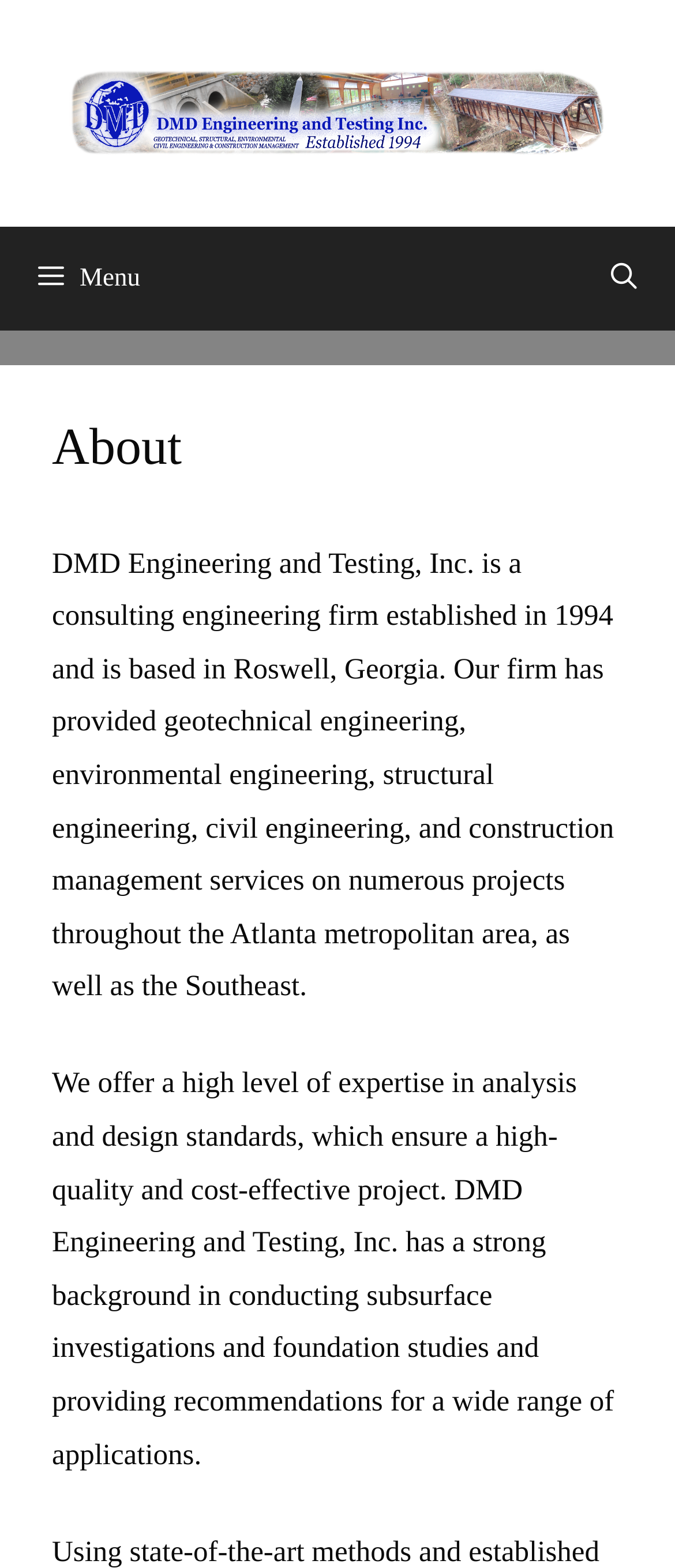Please determine the bounding box coordinates, formatted as (top-left x, top-left y, bottom-right x, bottom-right y), with all values as floating point numbers between 0 and 1. Identify the bounding box of the region described as: title="DMD Engineering and Testing"

[0.103, 0.06, 0.897, 0.081]